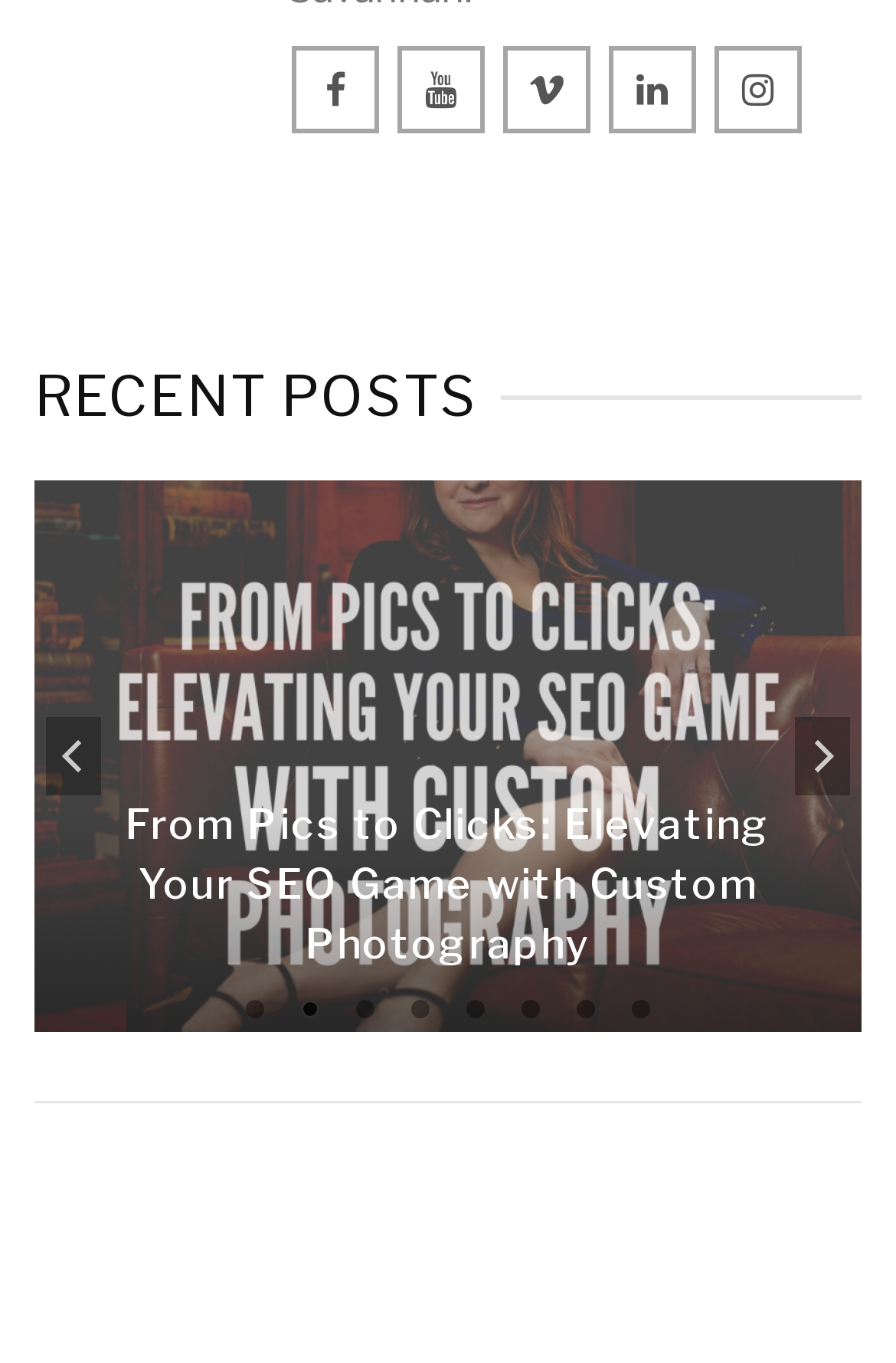Respond to the question below with a concise word or phrase:
What is the purpose of the icons at the top?

Unknown